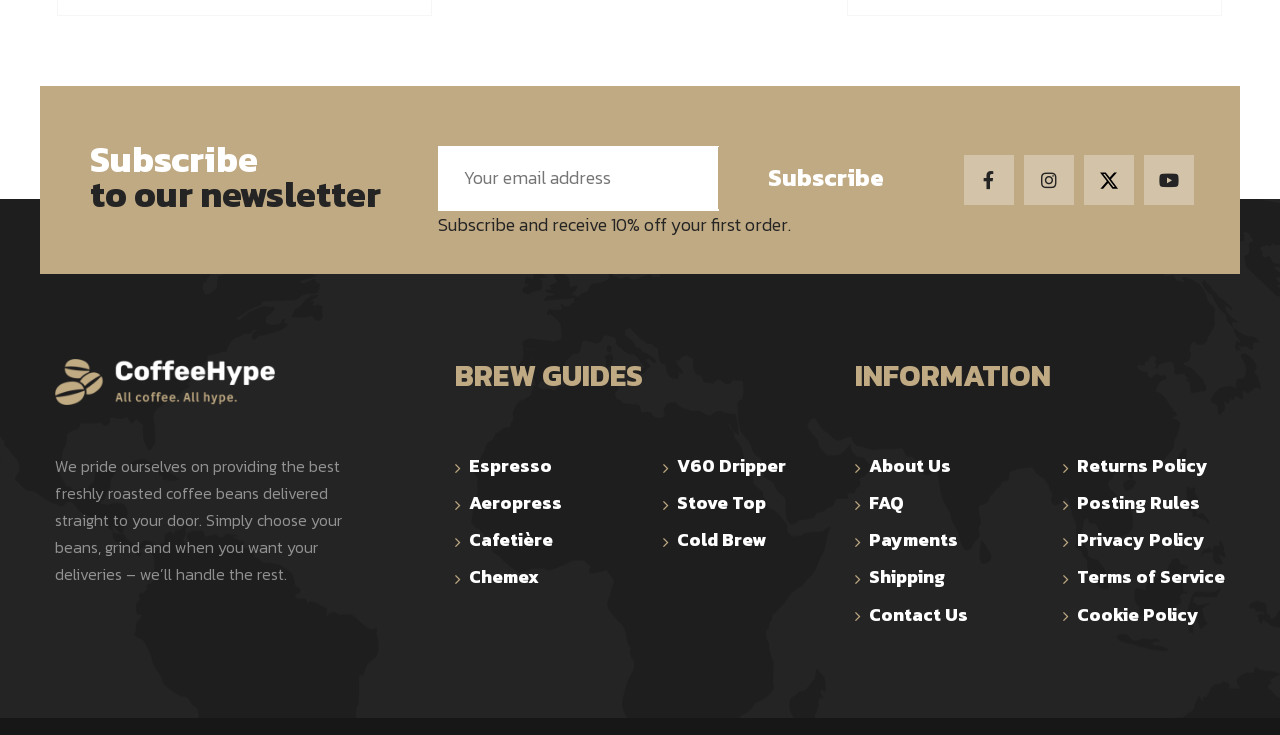Find the bounding box coordinates of the clickable area that will achieve the following instruction: "Read about the company".

[0.668, 0.449, 0.795, 0.5]